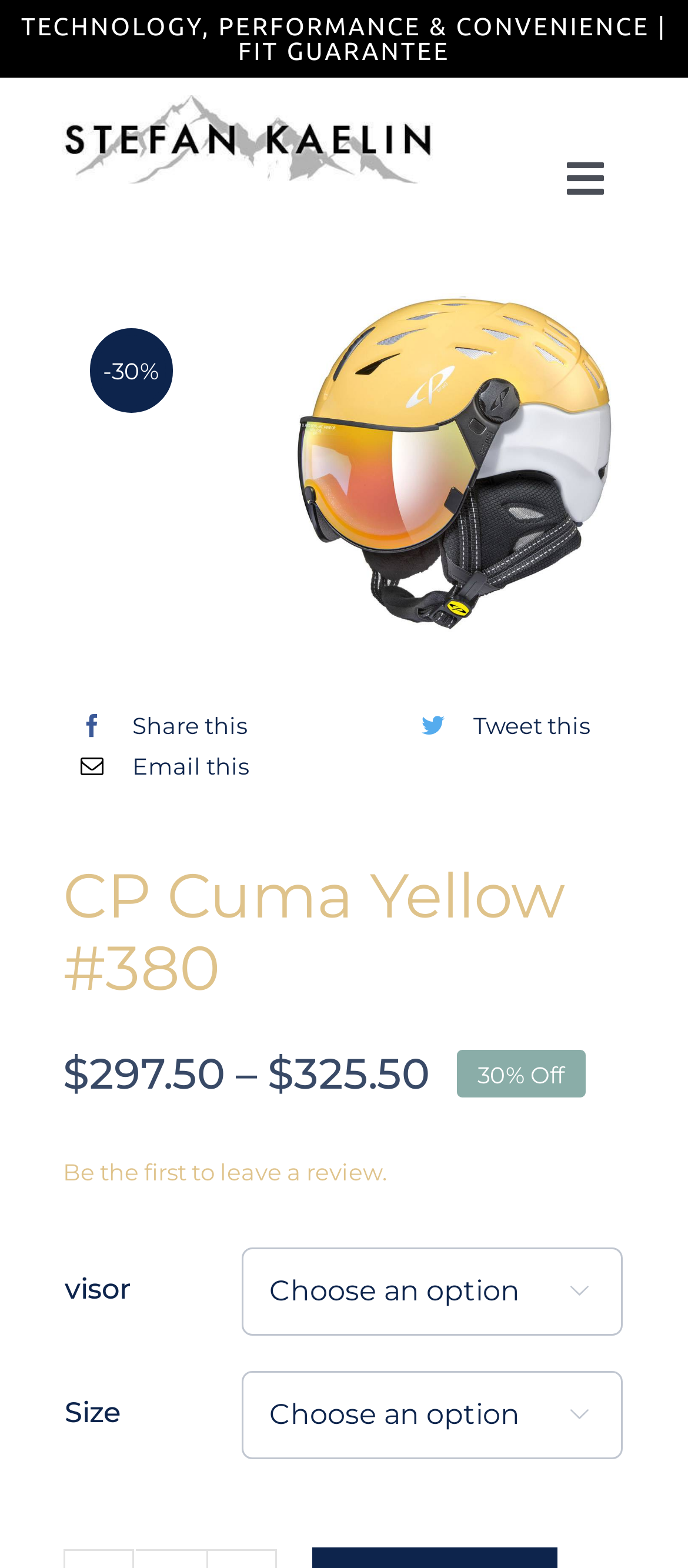Show the bounding box coordinates for the HTML element as described: "Learn".

[0.0, 0.255, 1.0, 0.312]